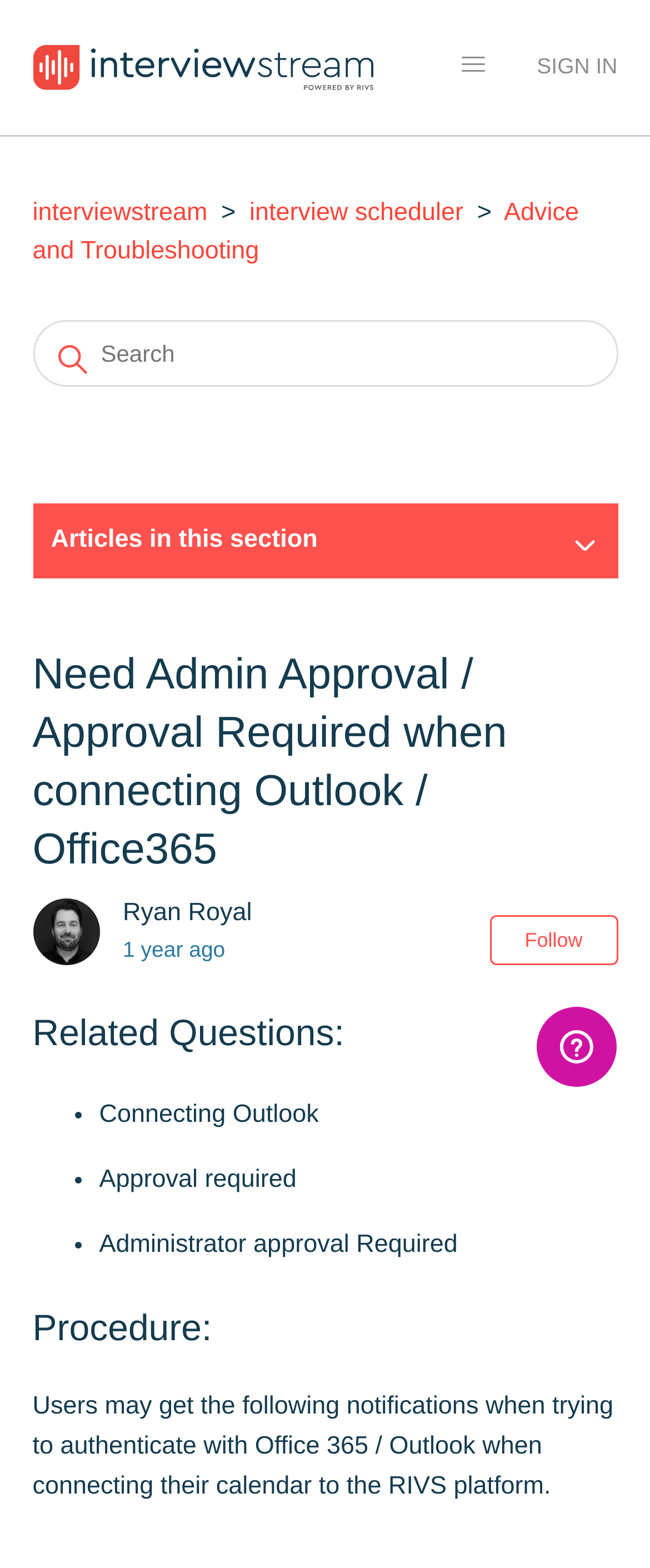Indicate the bounding box coordinates of the element that needs to be clicked to satisfy the following instruction: "Click the logo". The coordinates should be four float numbers between 0 and 1, i.e., [left, top, right, bottom].

[0.05, 0.033, 0.575, 0.052]